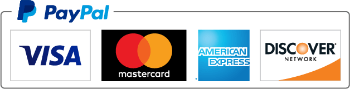What is the purpose of the payment method icons?
Use the image to give a comprehensive and detailed response to the question.

The purpose of the payment method icons is to inform users about the accepted payment methods on the website, promoting security and convenience during their purchasing process, and reassuring customers that they can utilize various reliable and trusted payment options.